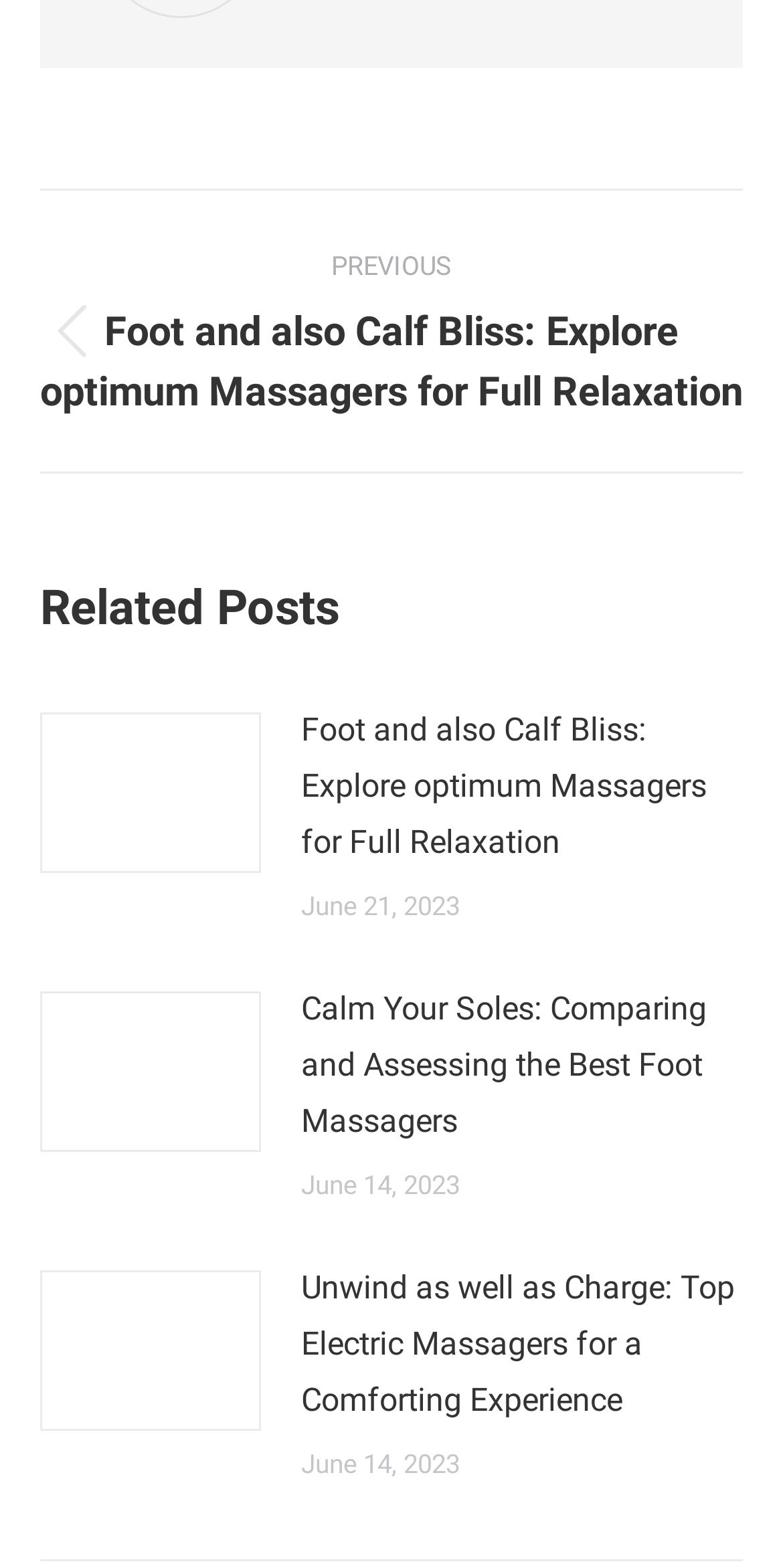Carefully examine the image and provide an in-depth answer to the question: What is the title of the first related post?

I looked at the link elements with text, which represent the titles of the related posts. The first related post has a link with text 'Foot and also Calf Bliss: Explore optimum Massagers for Full Relaxation', which is element [744].